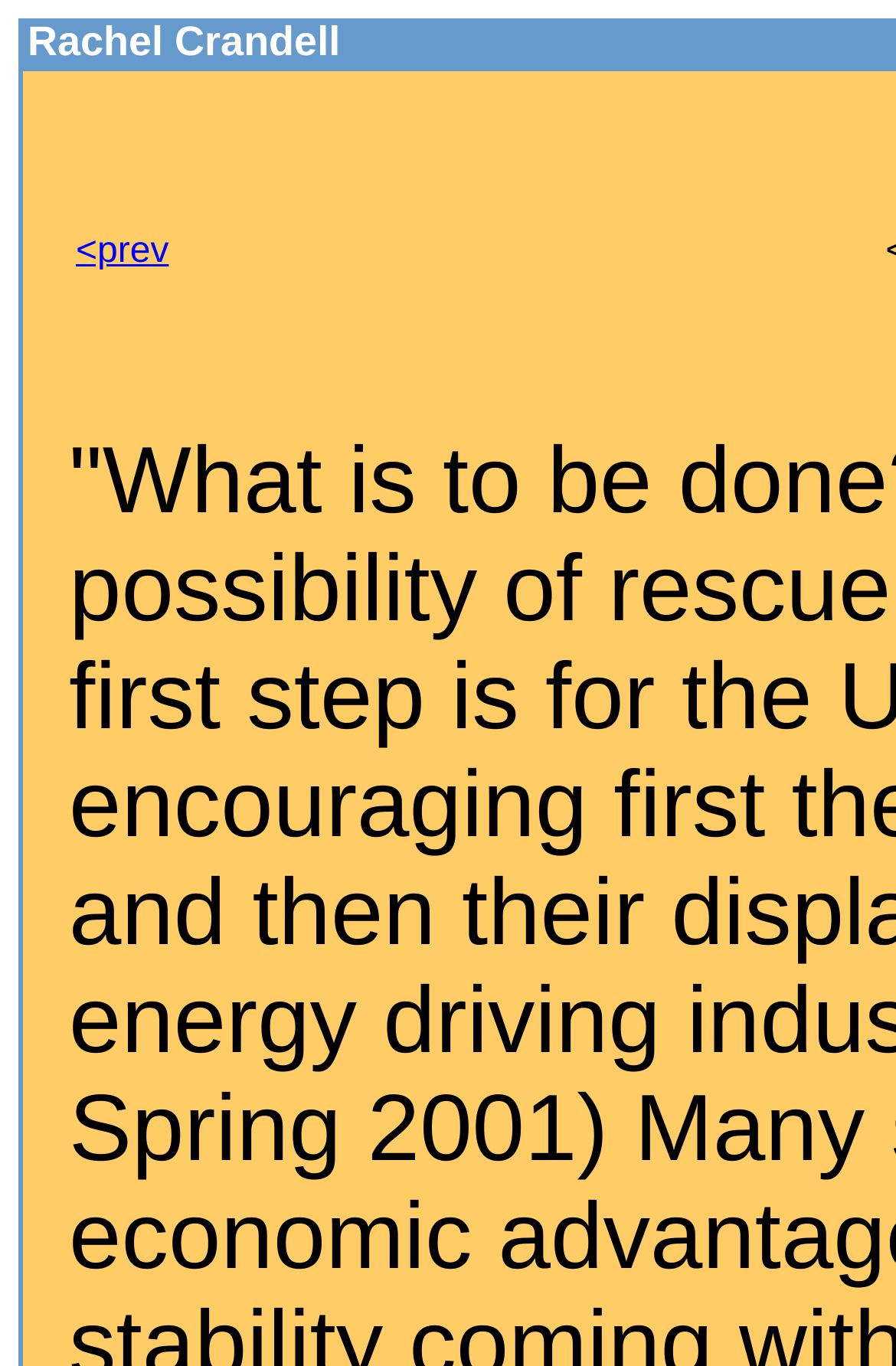Given the description "<prev", determine the bounding box of the corresponding UI element.

[0.085, 0.17, 0.188, 0.198]